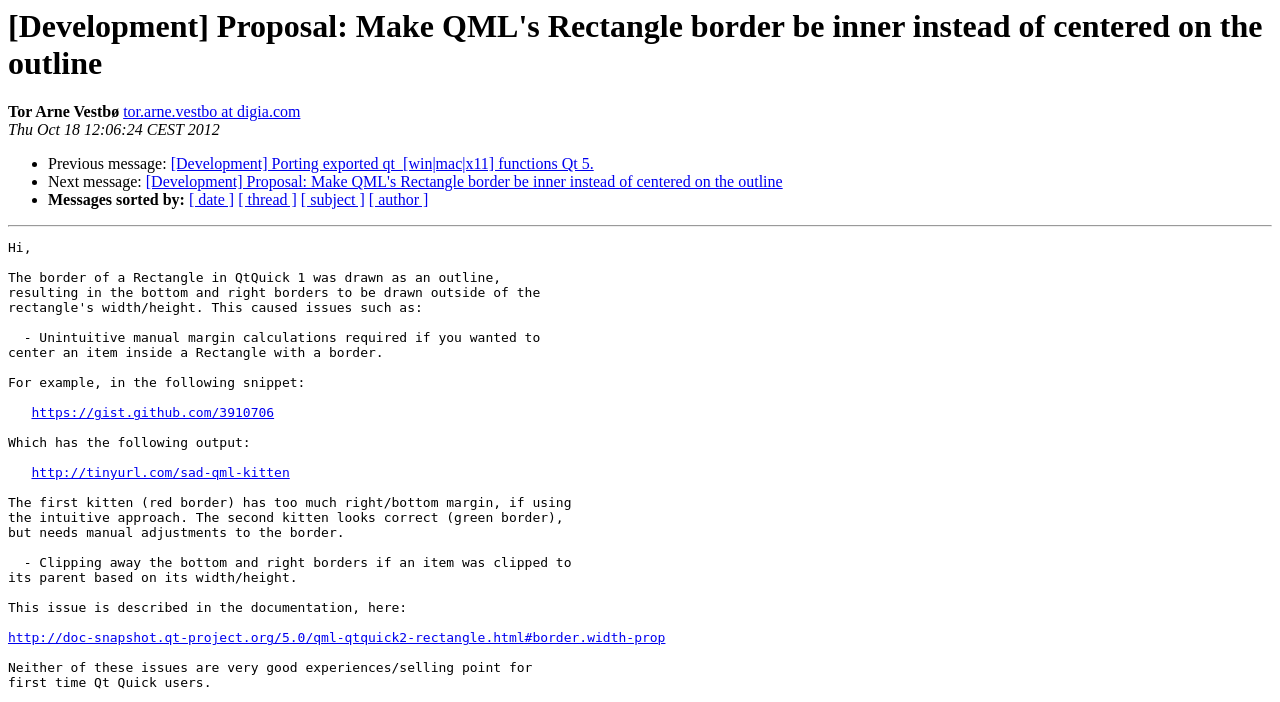Please answer the following question using a single word or phrase: 
What is the issue with the first kitten's border?

too much right/bottom margin